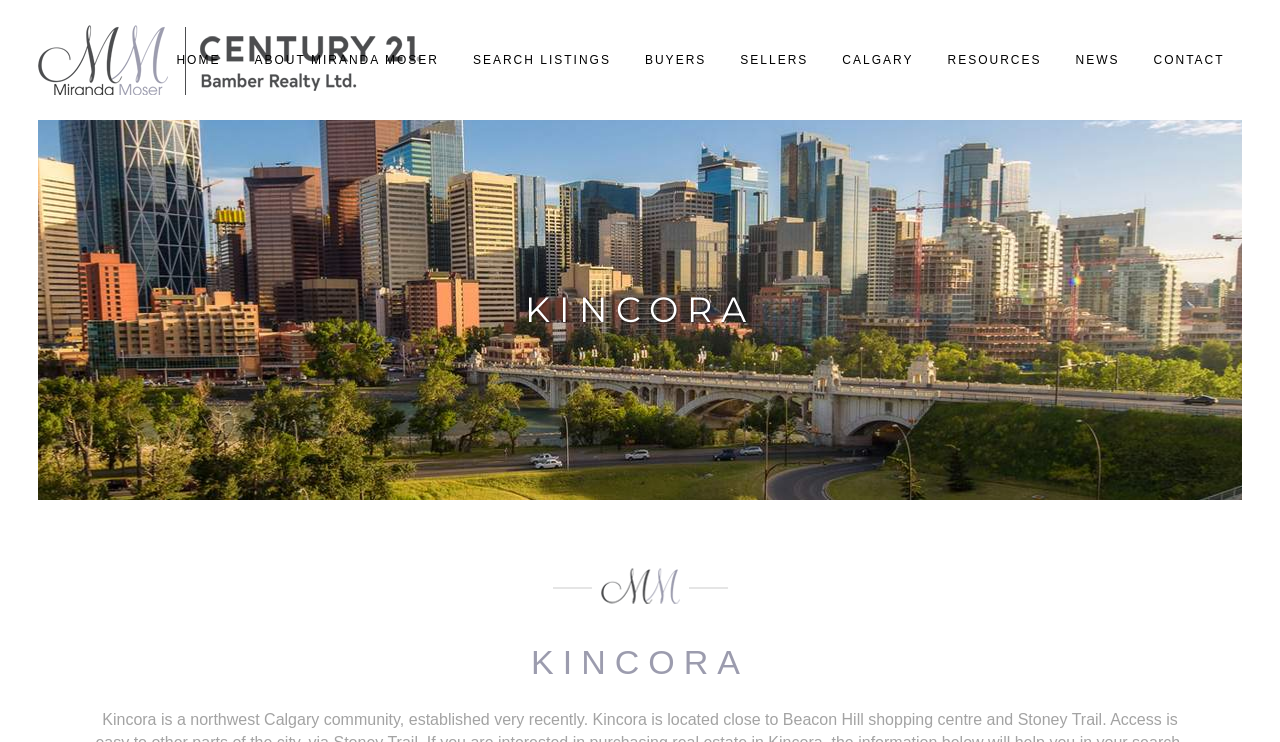Give a one-word or short phrase answer to the question: 
Is there a way to contact the REALTOR via text?

Yes